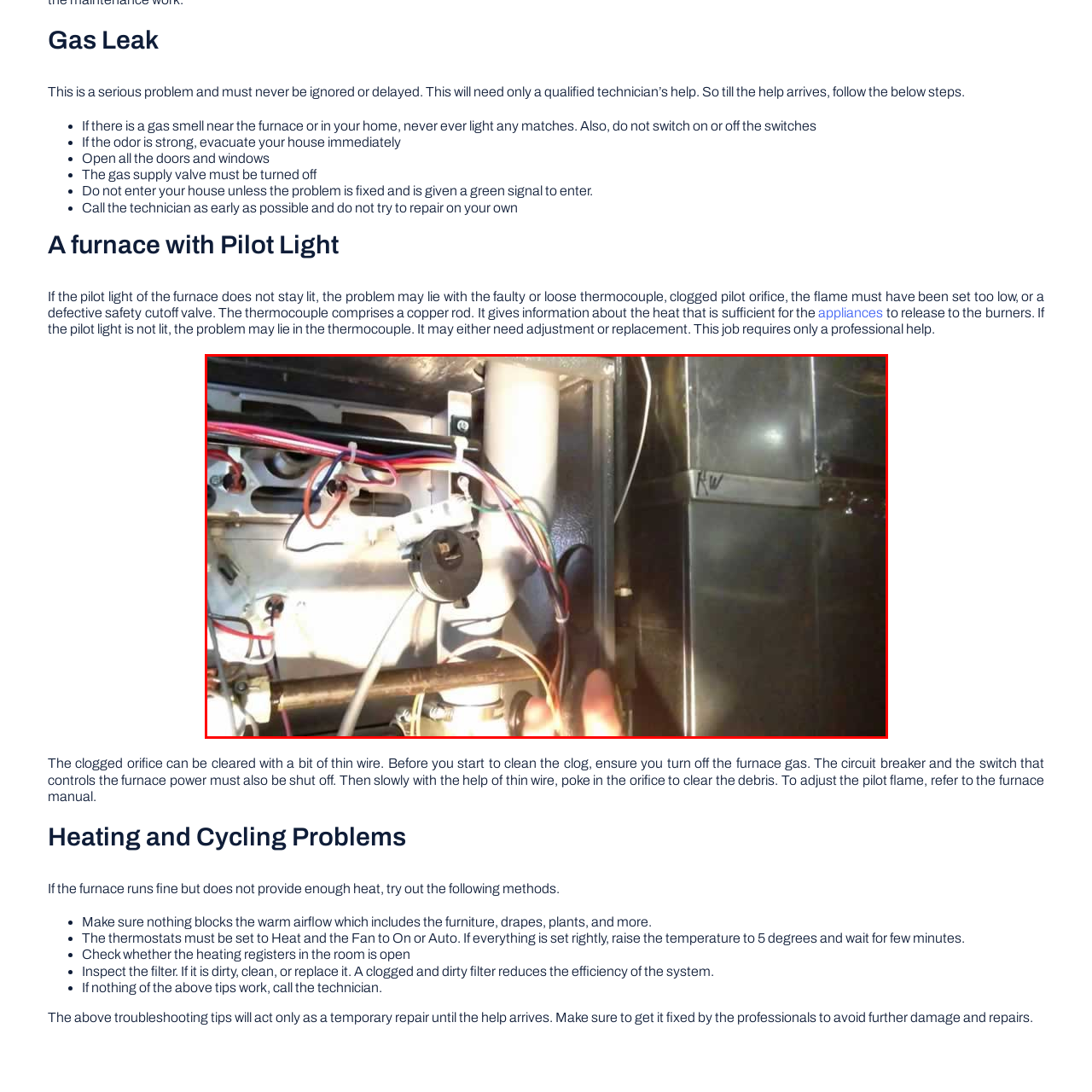Focus on the content inside the red-outlined area of the image and answer the ensuing question in detail, utilizing the information presented: What is the purpose of the image?

The image is guiding homeowners in recognizing and addressing potential issues before professional help is required, which underscores its relevance to DIY furnace troubleshooting.